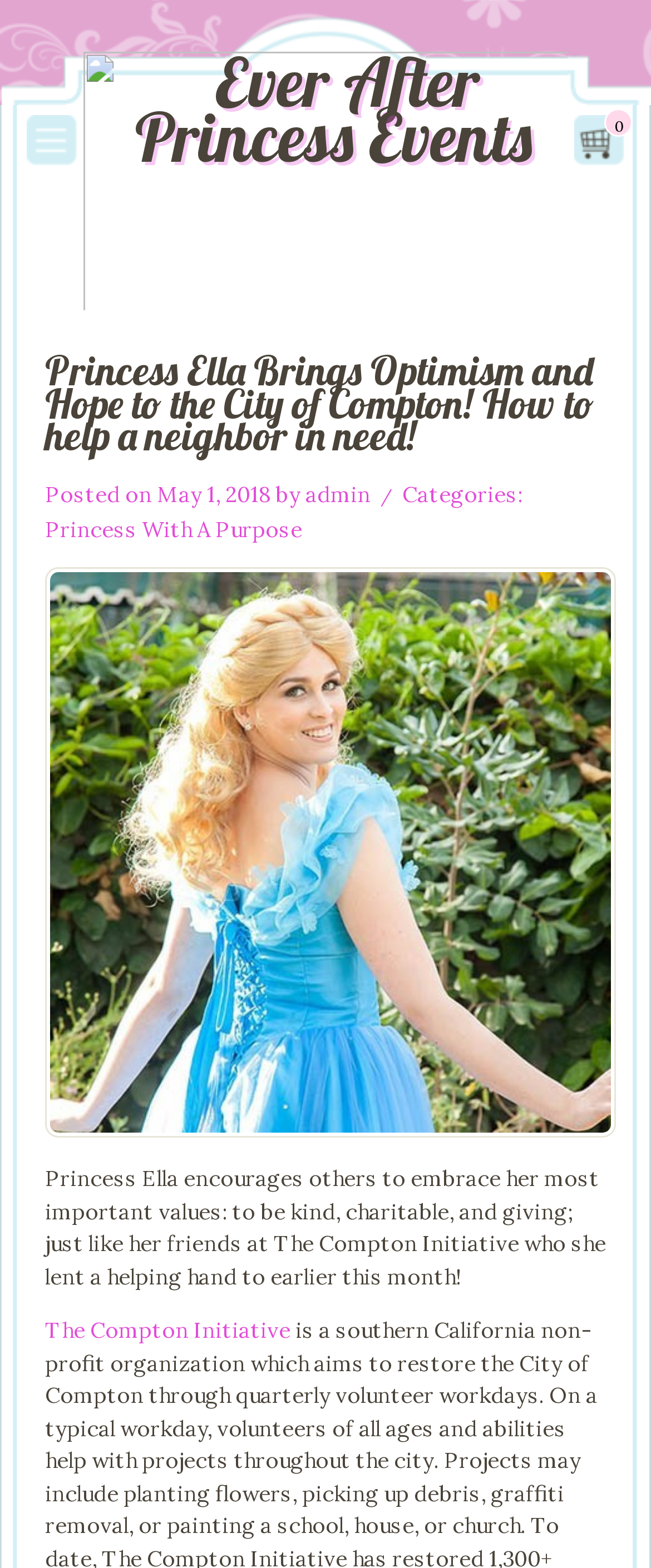What is Princess Ella encouraging others to do?
Please provide a full and detailed response to the question.

Based on the text description, Princess Ella is encouraging others to embrace her most important values, which are to be kind, charitable, and giving, as mentioned in the static text element with ID 333.